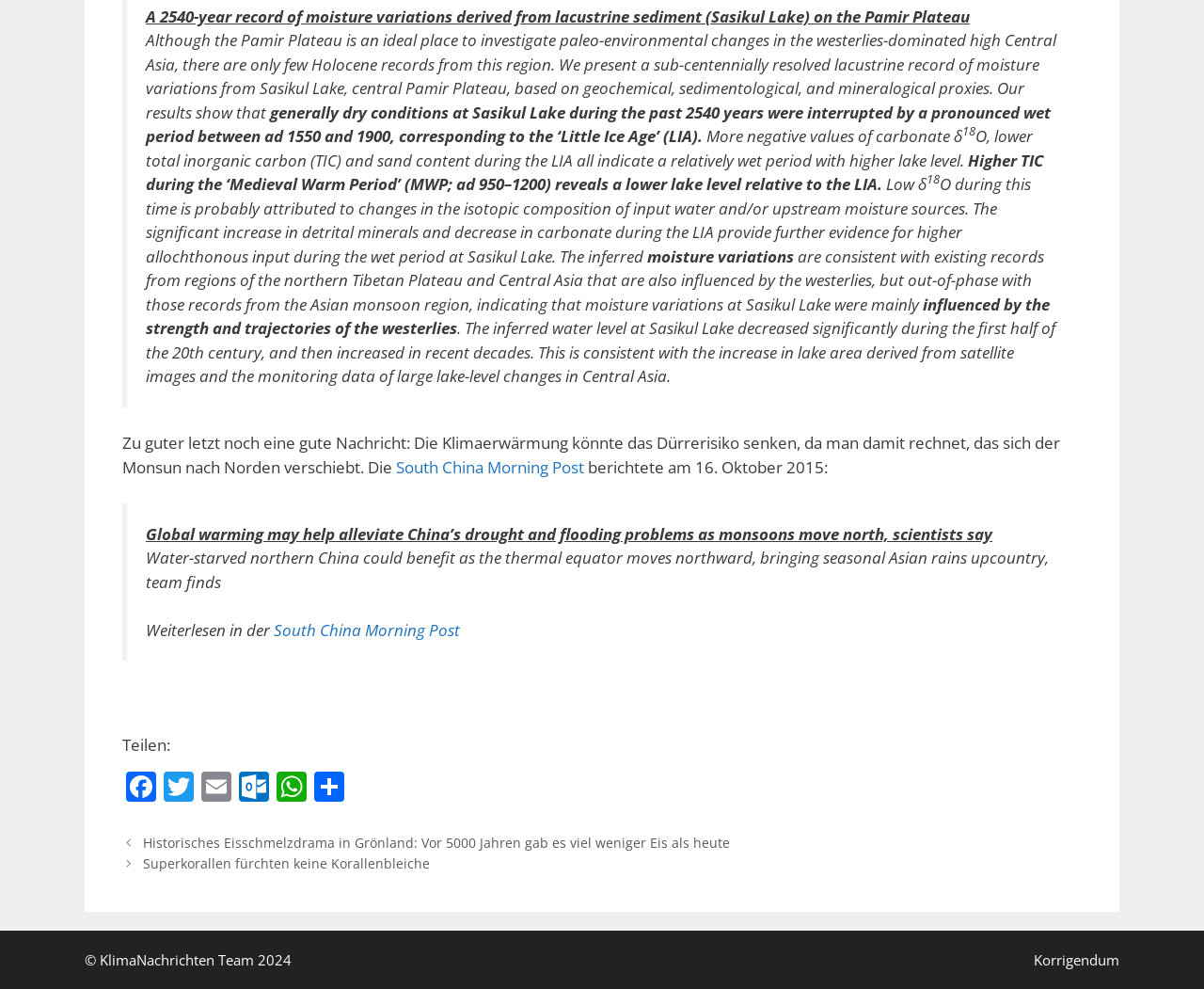Carefully observe the image and respond to the question with a detailed answer:
What is the time period of the 'Little Ice Age'?

According to the text, the 'Little Ice Age' (LIA) corresponds to a pronounced wet period between ad 1550 and 1900, so the time period of the 'Little Ice Age' is ad 1550 and 1900.